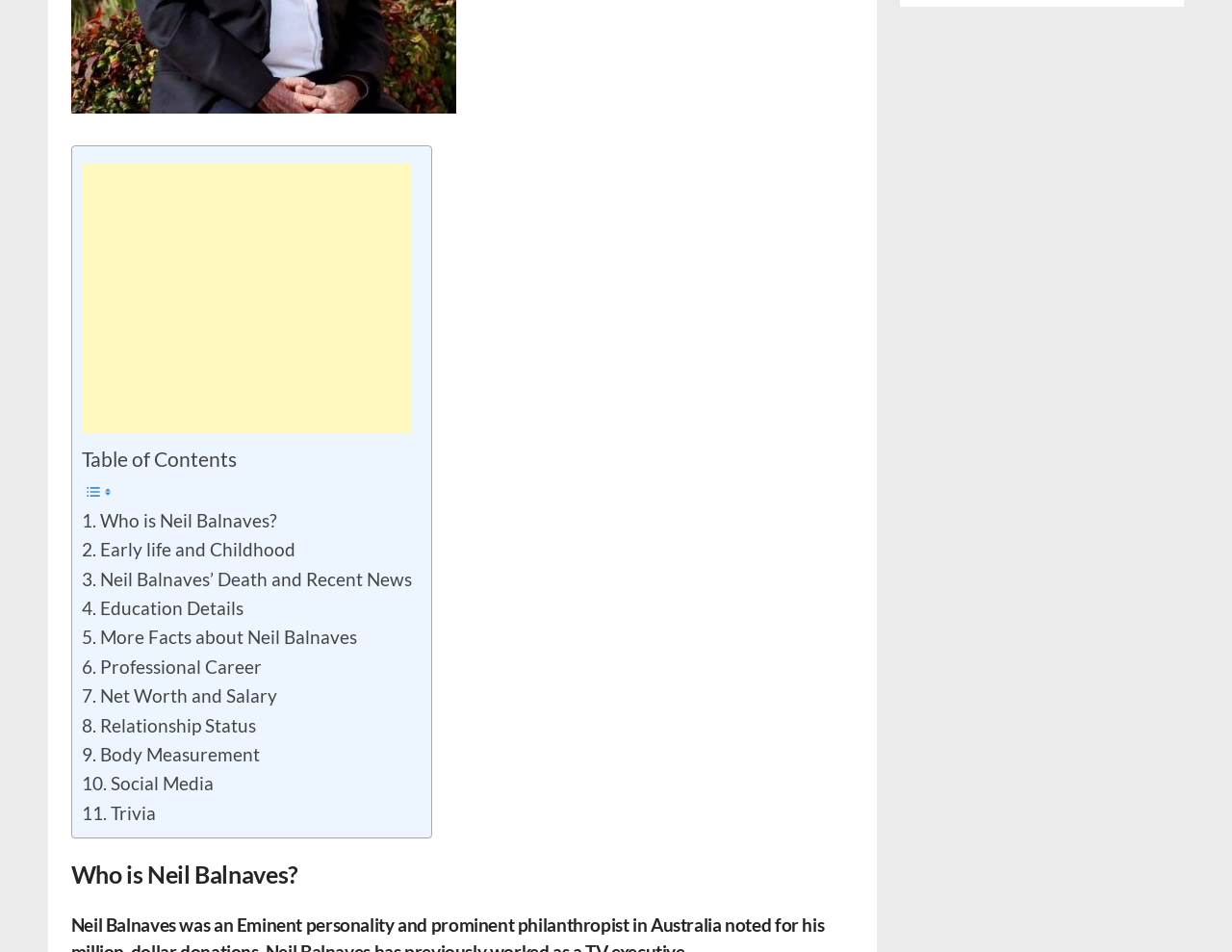Using the provided element description: "Trivia", determine the bounding box coordinates of the corresponding UI element in the screenshot.

[0.066, 0.839, 0.126, 0.87]